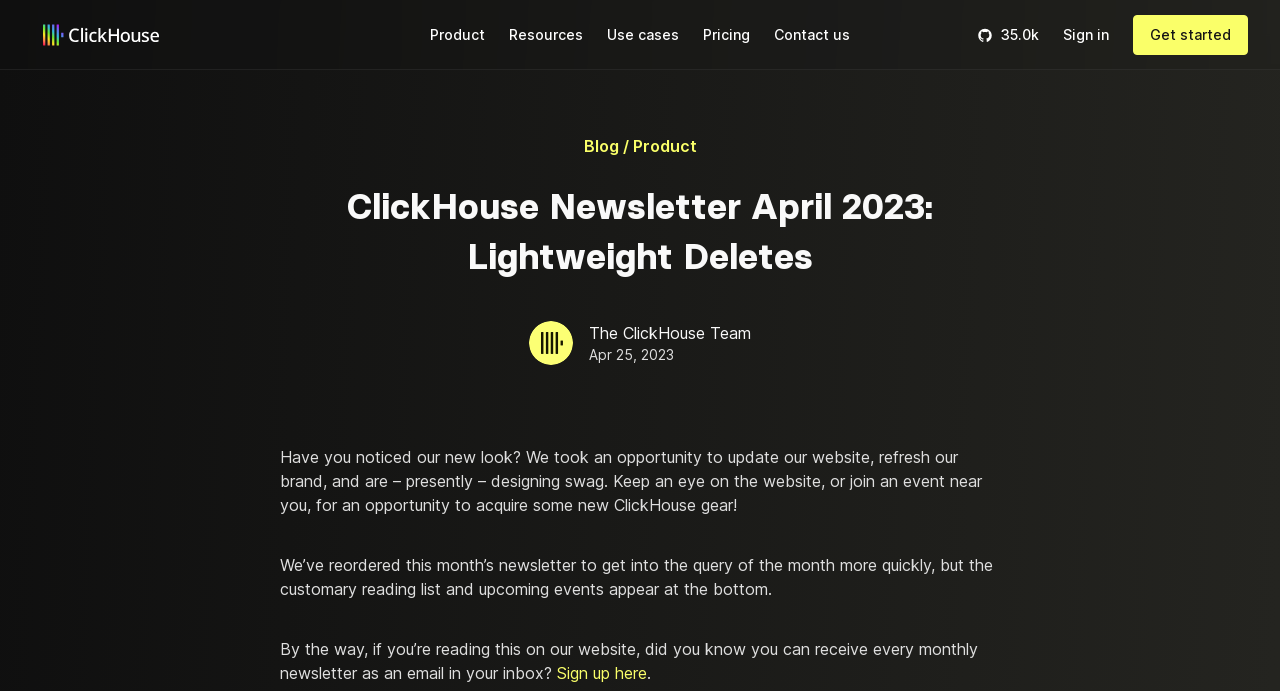Locate the bounding box coordinates of the UI element described by: "Bleeding Edge Adventures". The bounding box coordinates should consist of four float numbers between 0 and 1, i.e., [left, top, right, bottom].

None